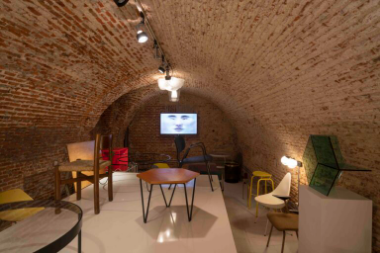What type of visuals are projected on the wall?
Answer the question with as much detail as you can, using the image as a reference.

The caption states that the video installation on the wall is 'projecting abstract visuals', which suggests that the visuals being displayed are non-representational and abstract in nature.